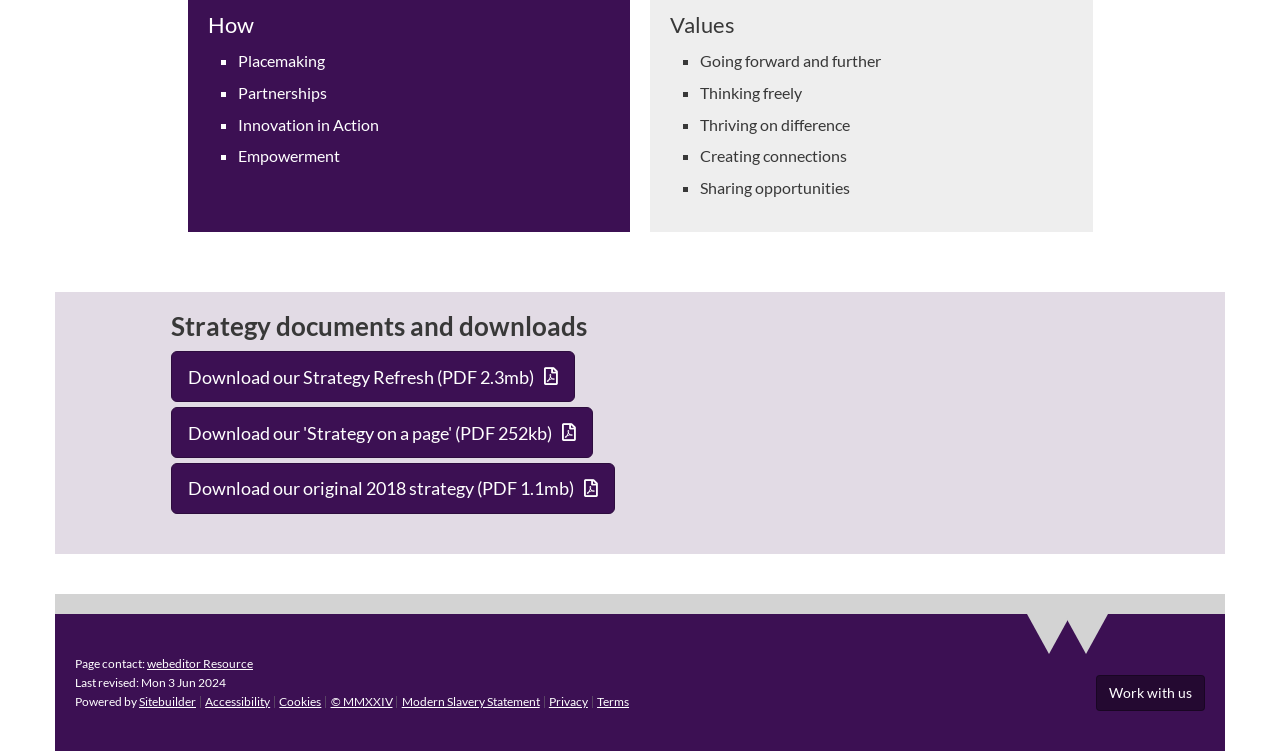Given the element description: "Work with us", predict the bounding box coordinates of the UI element it refers to, using four float numbers between 0 and 1, i.e., [left, top, right, bottom].

[0.856, 0.898, 0.941, 0.947]